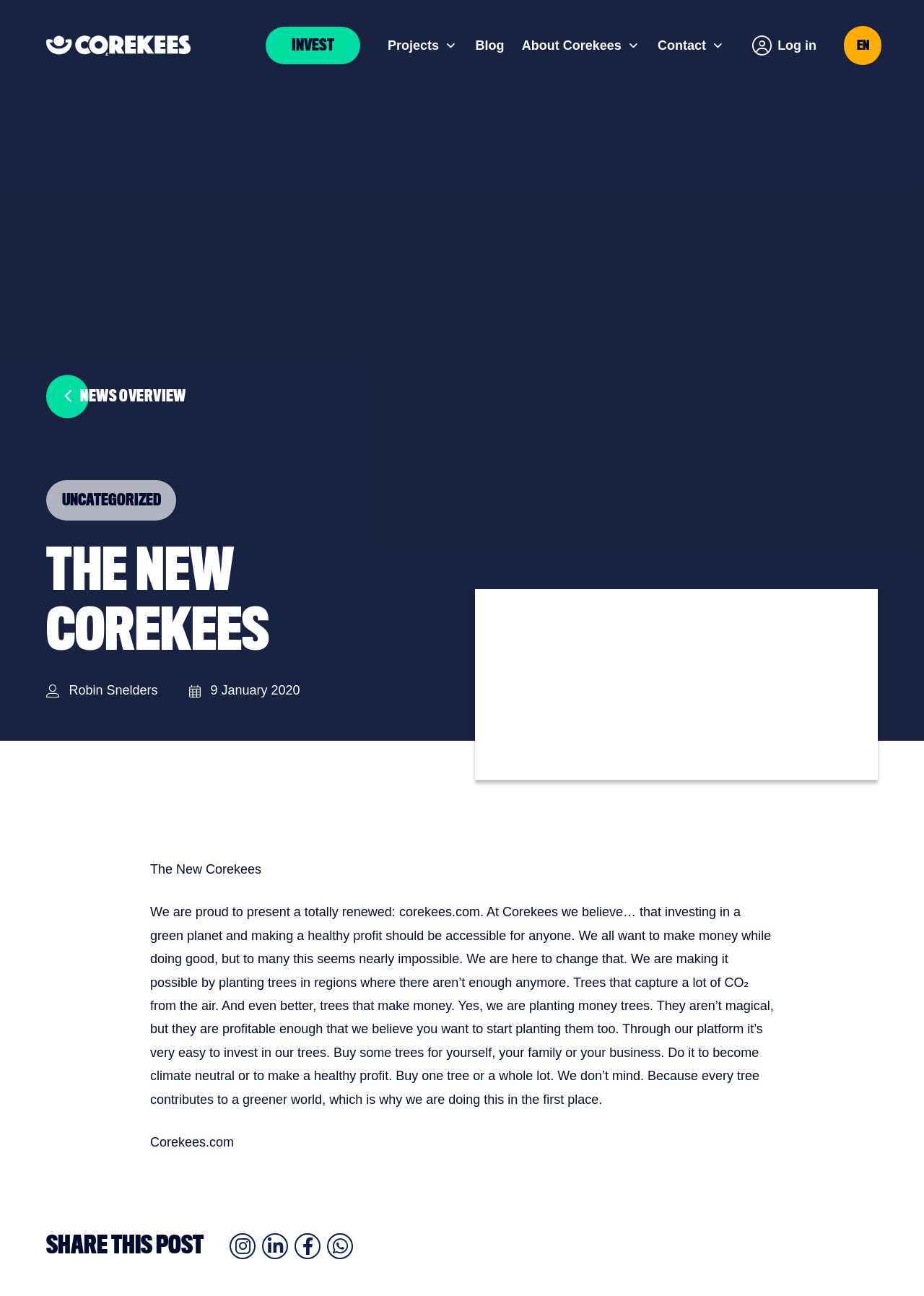Locate the bounding box coordinates of the clickable area to execute the instruction: "Go to the 'INVEST' page". Provide the coordinates as four float numbers between 0 and 1, represented as [left, top, right, bottom].

[0.287, 0.021, 0.39, 0.05]